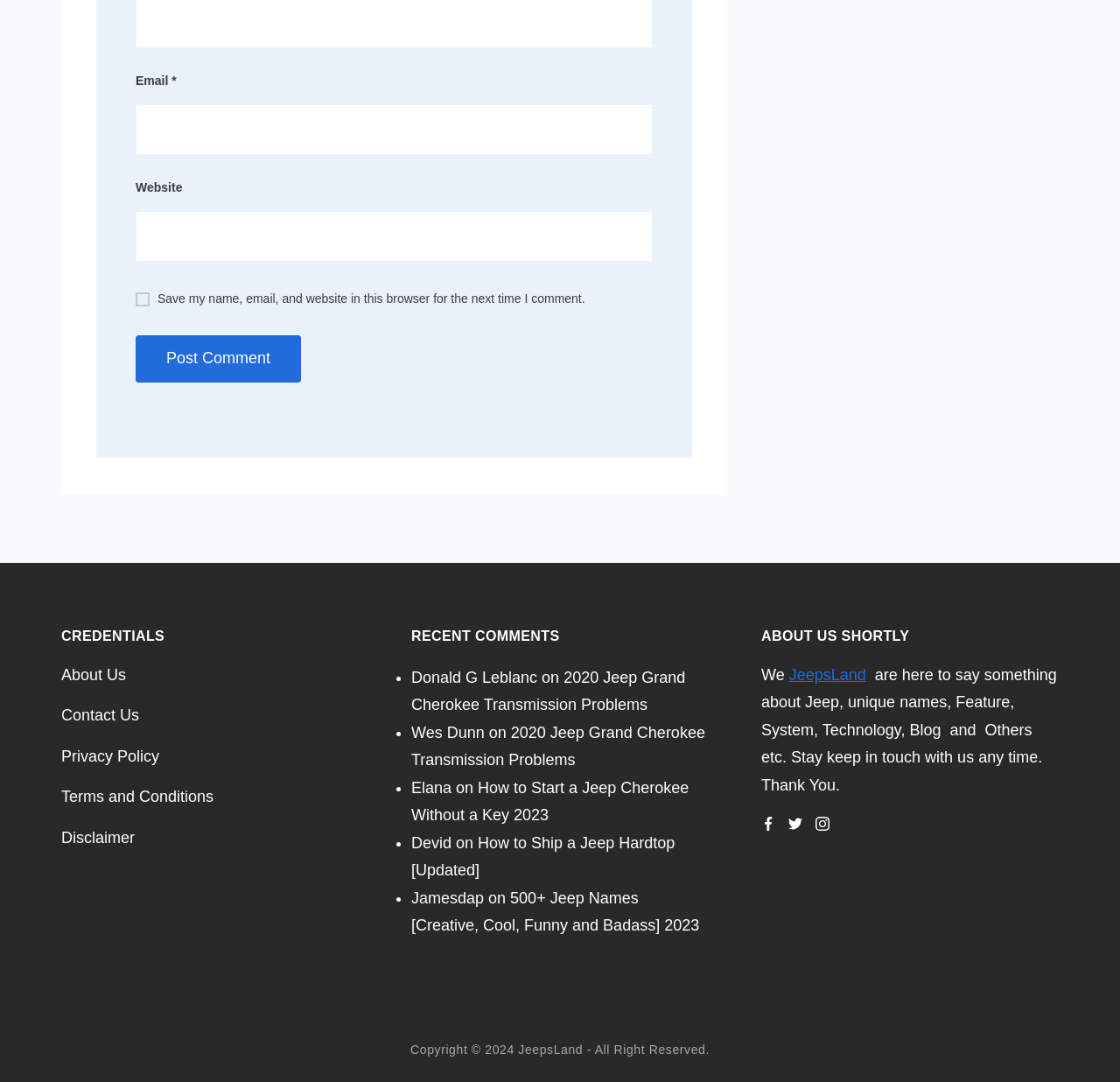Answer the question using only one word or a concise phrase: What is the name of the website?

JeepsLand